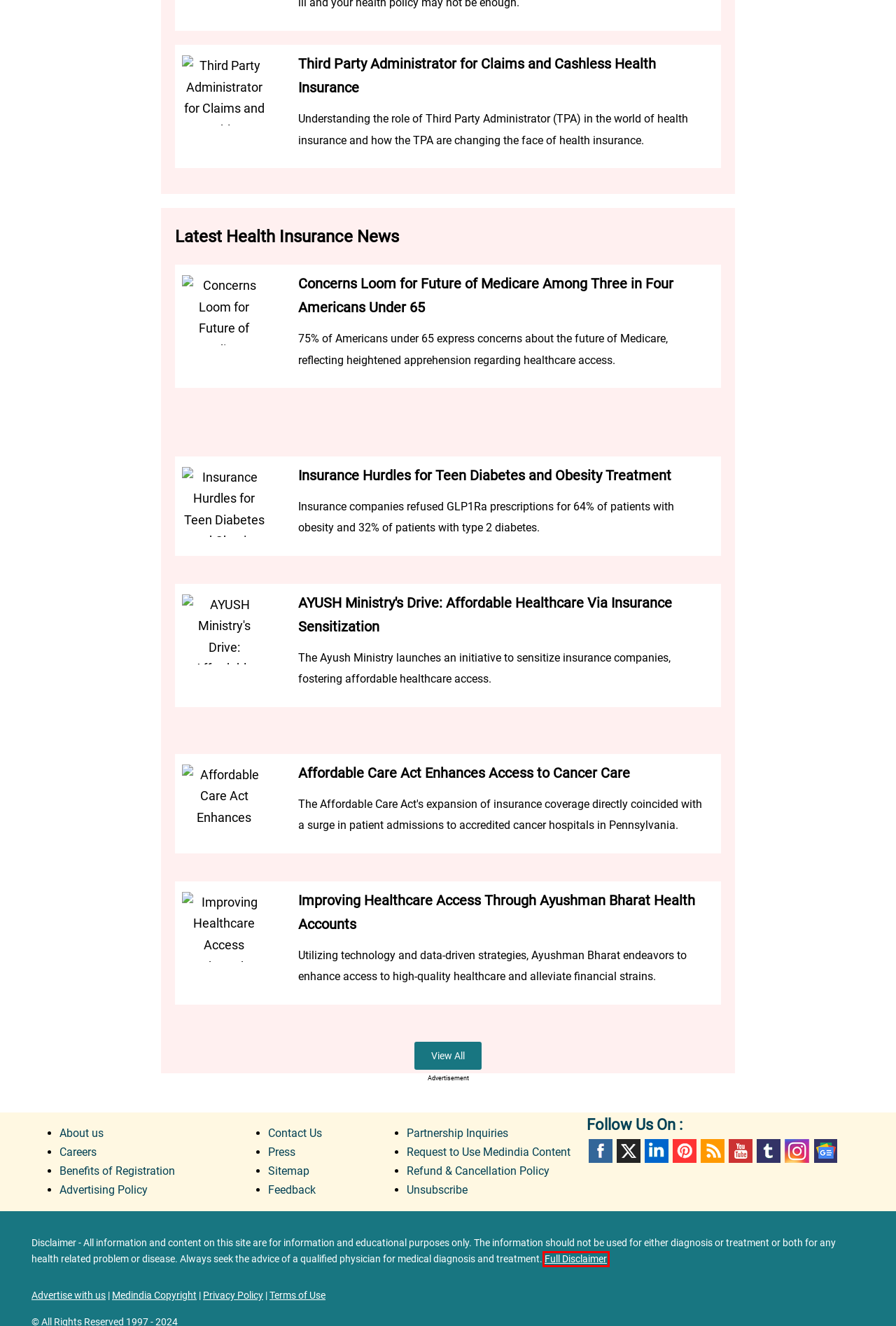Examine the screenshot of a webpage with a red bounding box around a UI element. Select the most accurate webpage description that corresponds to the new page after clicking the highlighted element. Here are the choices:
A. Affordable Care Act Enhances Access to Cancer Care
B. Notices And Legal Disclaimers
C. TPA (Third Party Administrator) for Claims and Cashless Health Insurance
D. Benefits of Registration - Medindia
E. Medindia's Refund & Cancellation Policy
F. NOTICES AND LEGAL DISCLAIMERS   Medical Information
G. Insurance Hurdles for Teen Diabetes and Obesity Treatment
H. Advertising Policy at Medindia

B